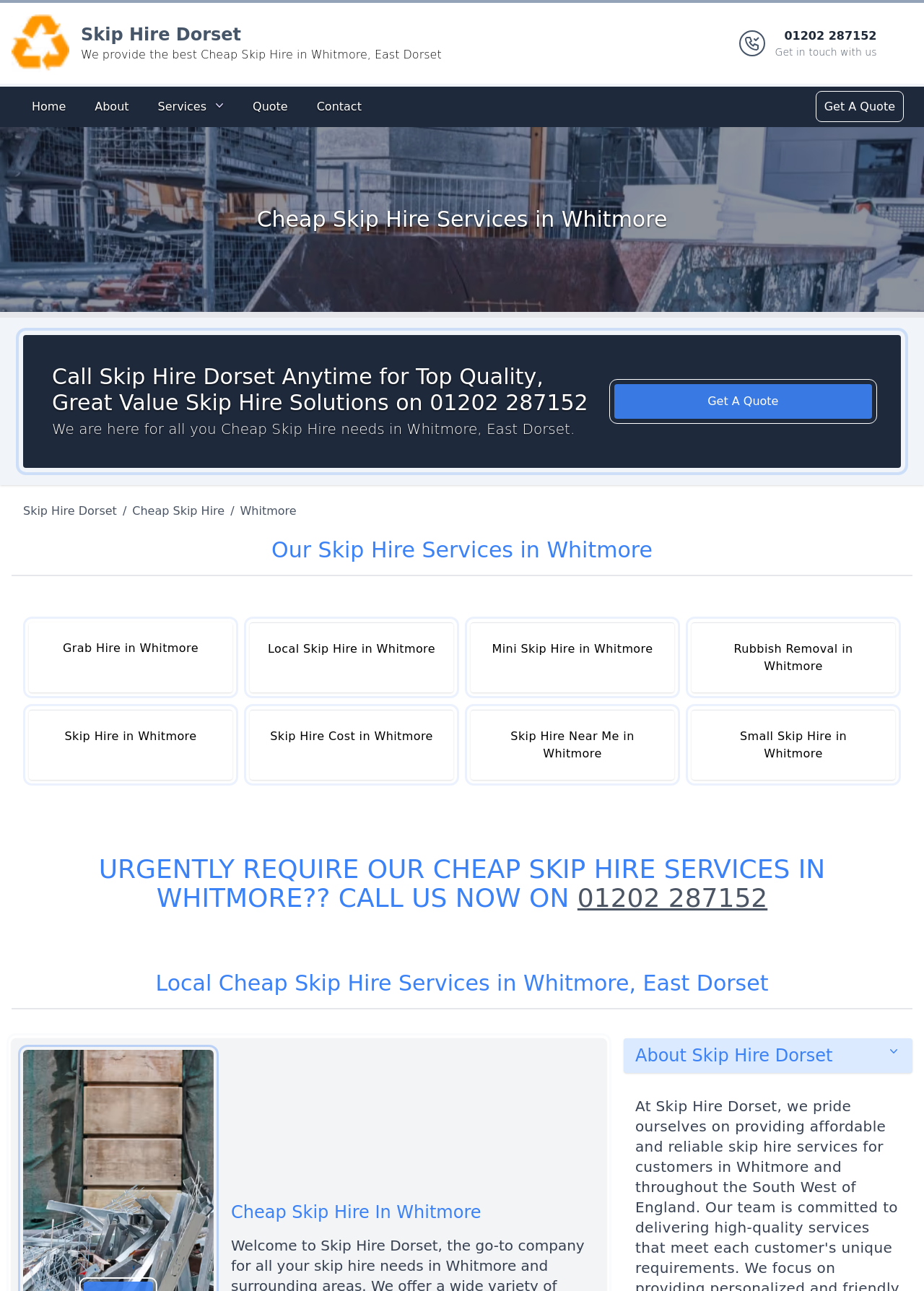Pinpoint the bounding box coordinates of the clickable element to carry out the following instruction: "Navigate to the Services page."

[0.161, 0.072, 0.252, 0.094]